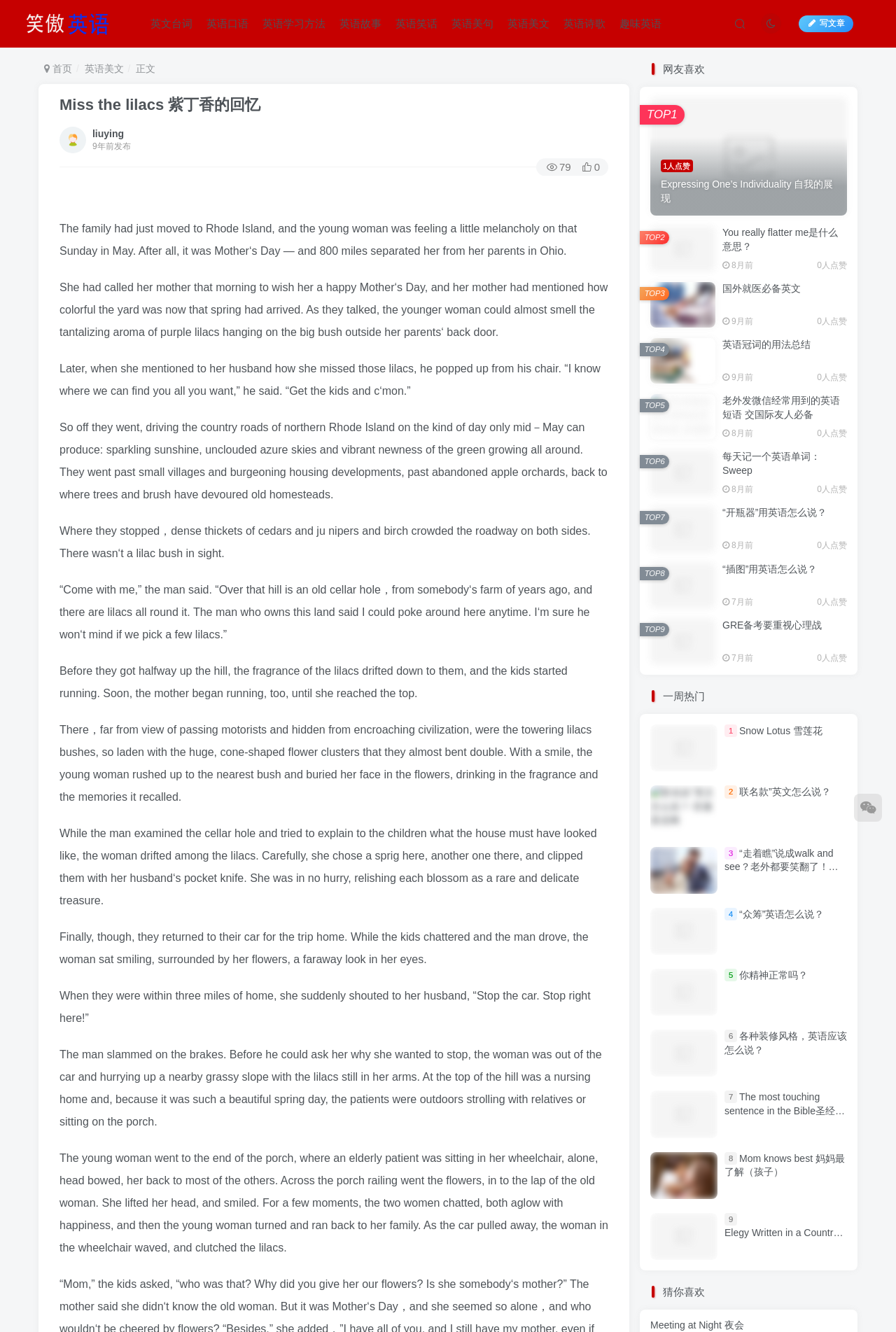What is the old woman in the wheelchair doing when the woman gives her the lilacs?
Your answer should be a single word or phrase derived from the screenshot.

Smiling and chatting